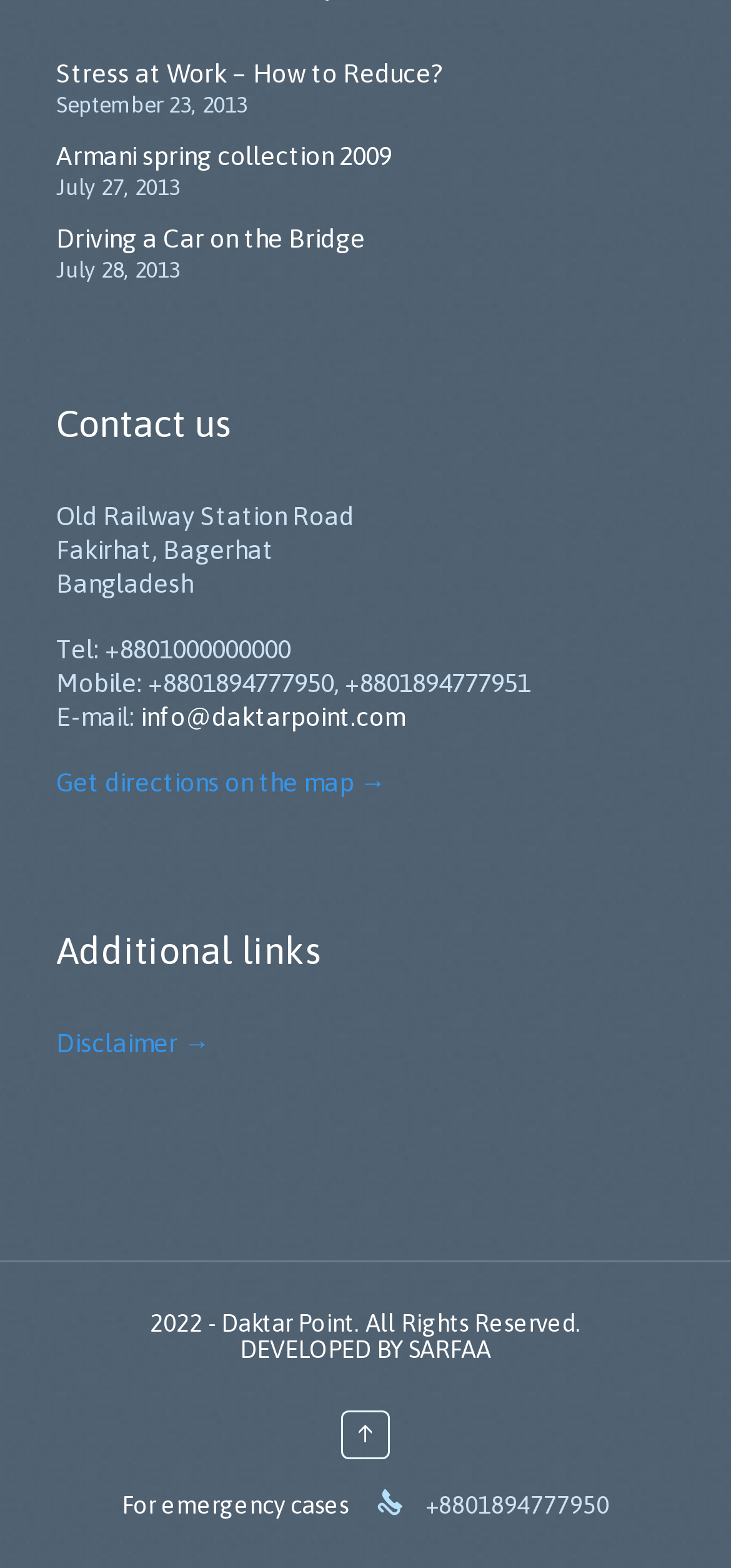Identify and provide the bounding box coordinates of the UI element described: "↑". The coordinates should be formatted as [left, top, right, bottom], with each number being a float between 0 and 1.

[0.467, 0.9, 0.533, 0.931]